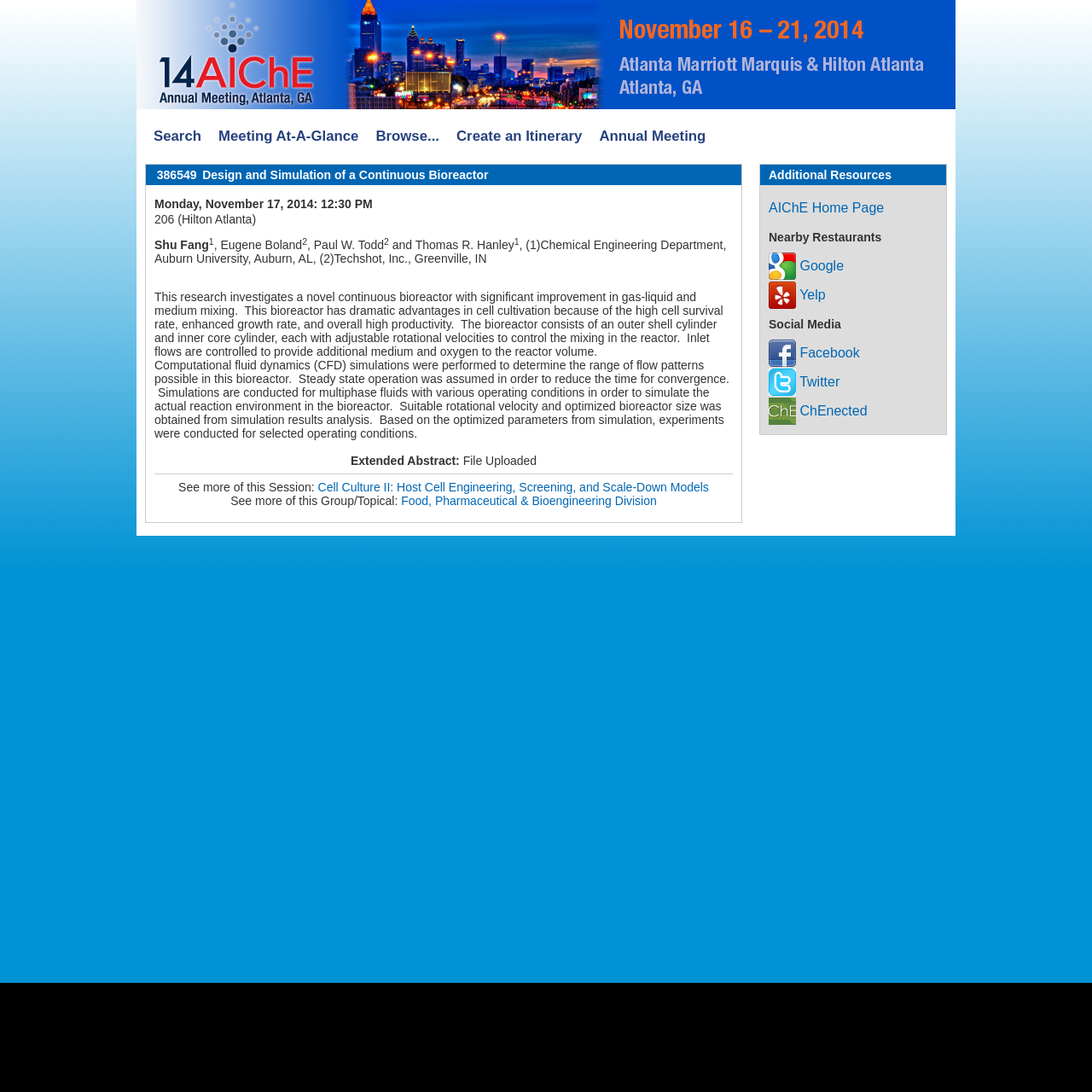Provide a single word or phrase to answer the given question: 
Who are the authors of the abstract?

Shu Fang, Eugene Boland, Paul W. Todd, and Thomas R. Hanley